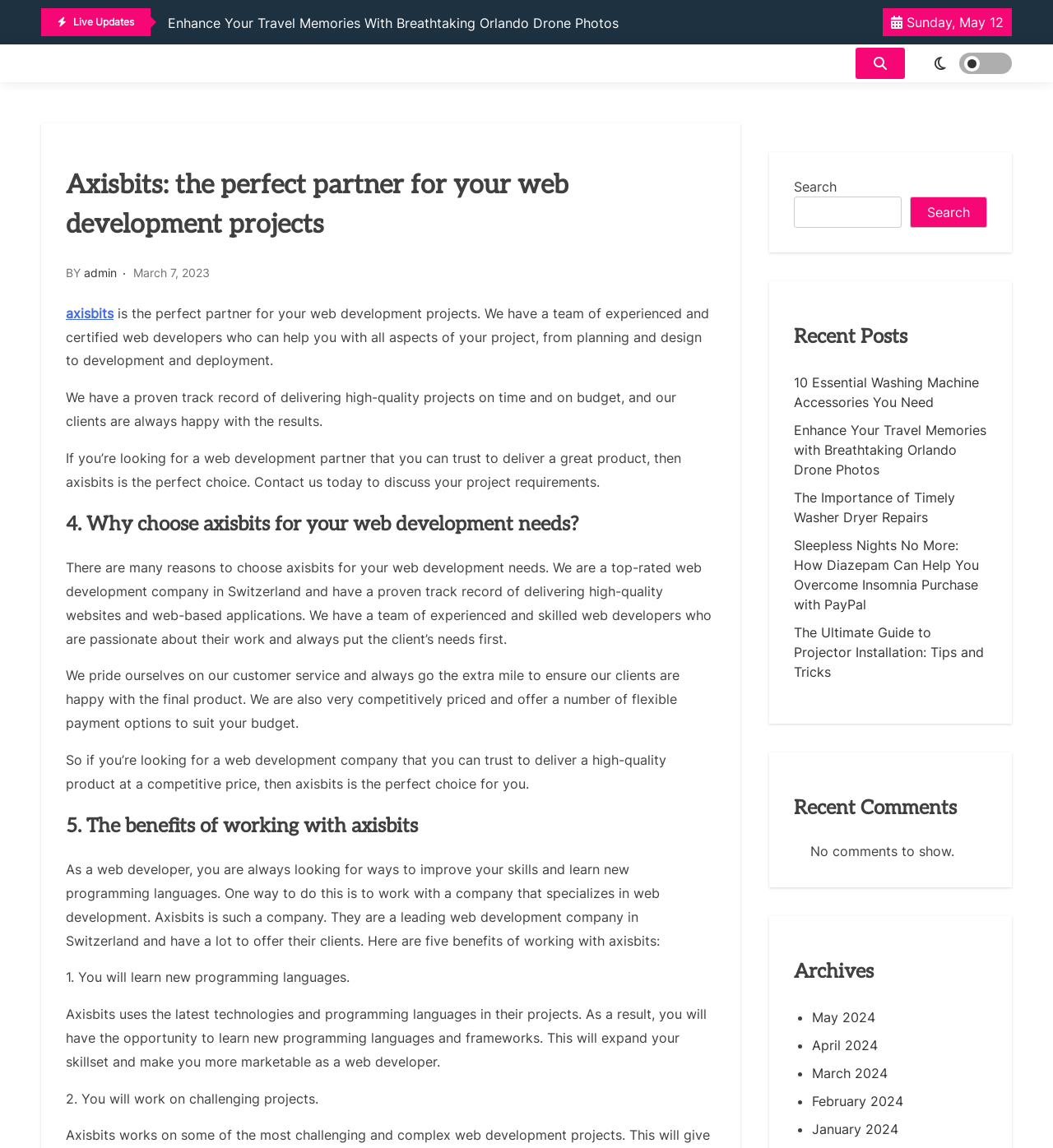Can you find and generate the webpage's heading?

Axisbits: the perfect partner for your web development projects